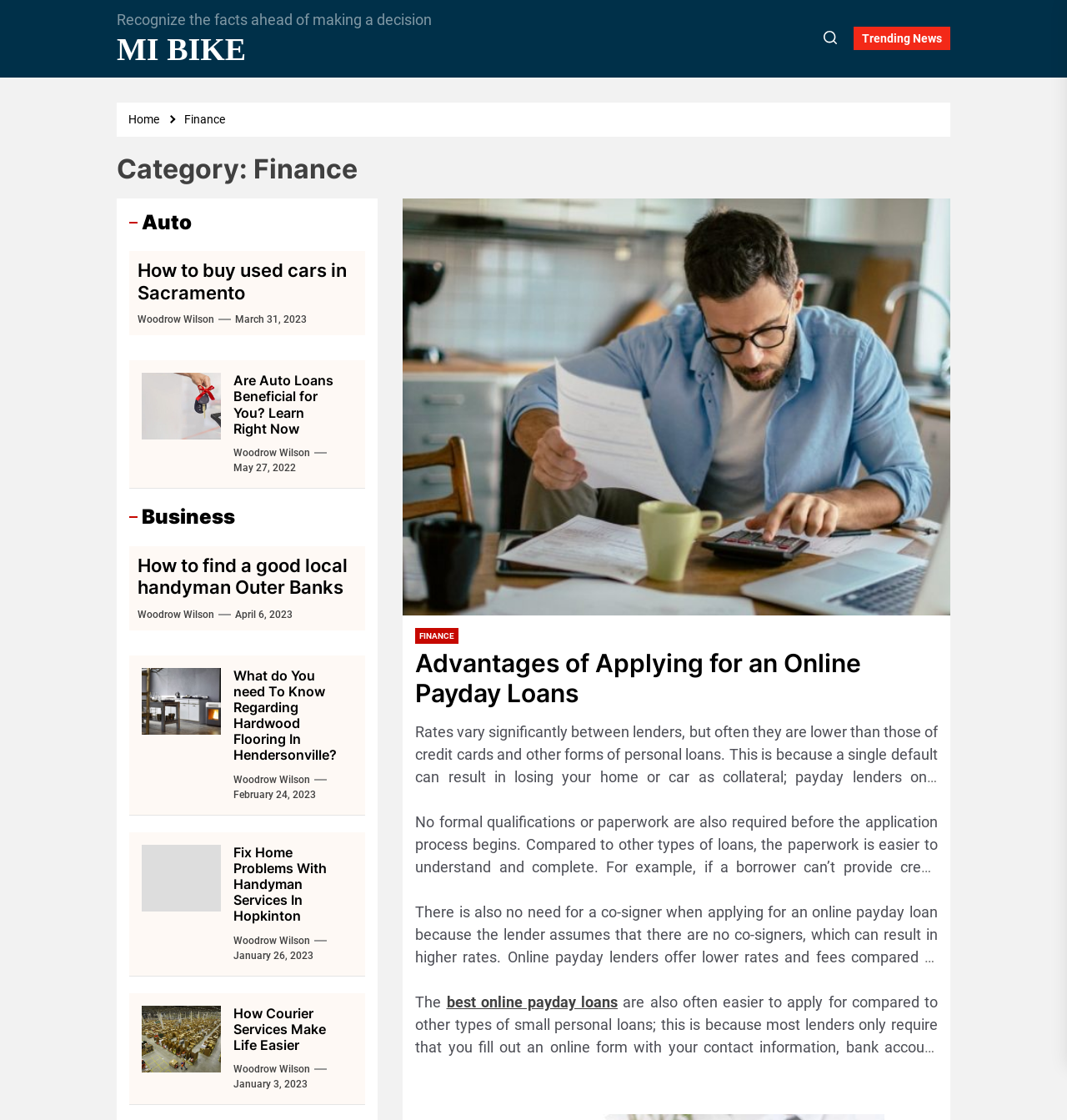Please provide the bounding box coordinates for the UI element as described: "February 24, 2023". The coordinates must be four floats between 0 and 1, represented as [left, top, right, bottom].

[0.219, 0.704, 0.296, 0.715]